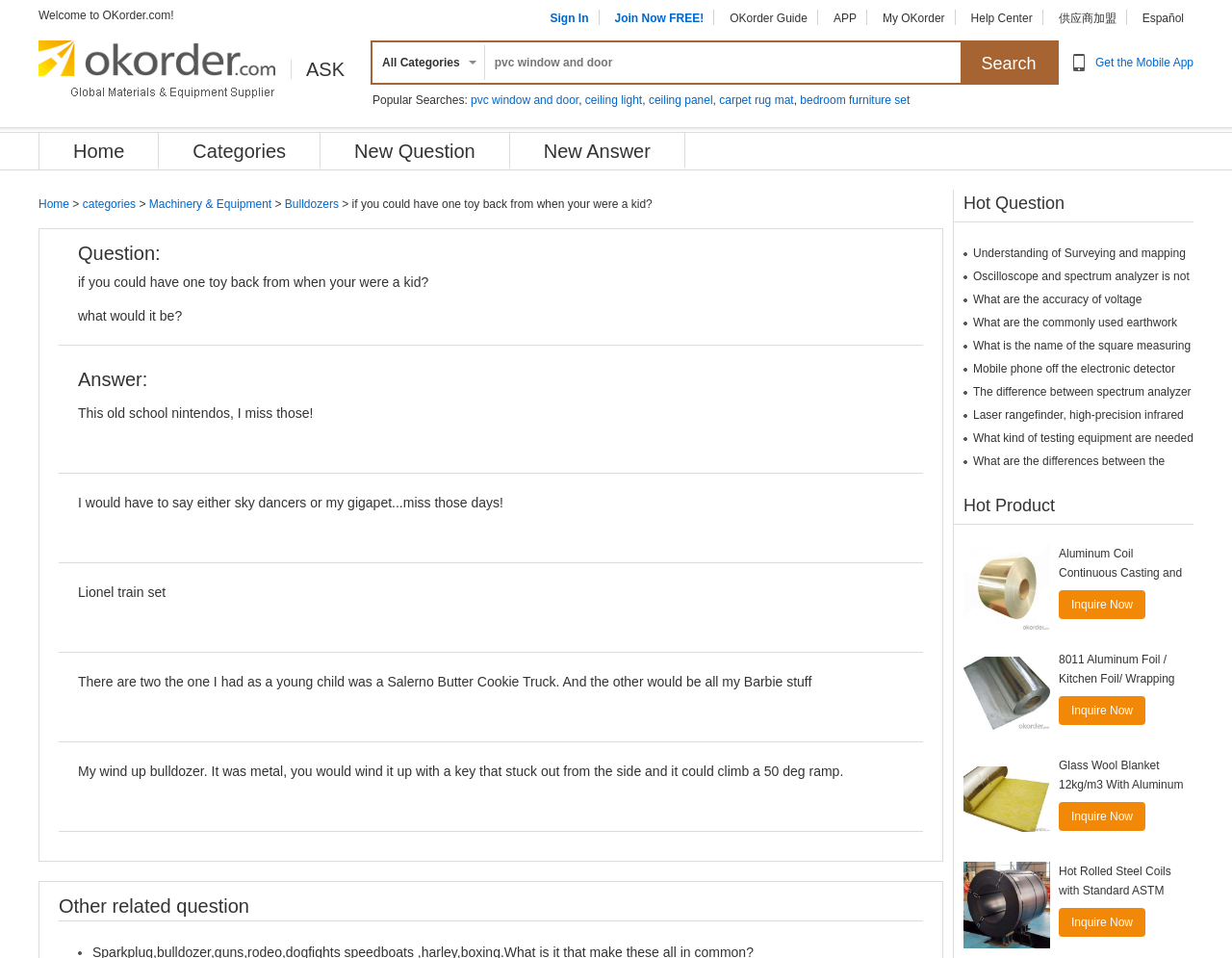Identify the bounding box for the given UI element using the description provided. Coordinates should be in the format (top-left x, top-left y, bottom-right x, bottom-right y) and must be between 0 and 1. Here is the description: pvc window and door

[0.382, 0.097, 0.47, 0.112]